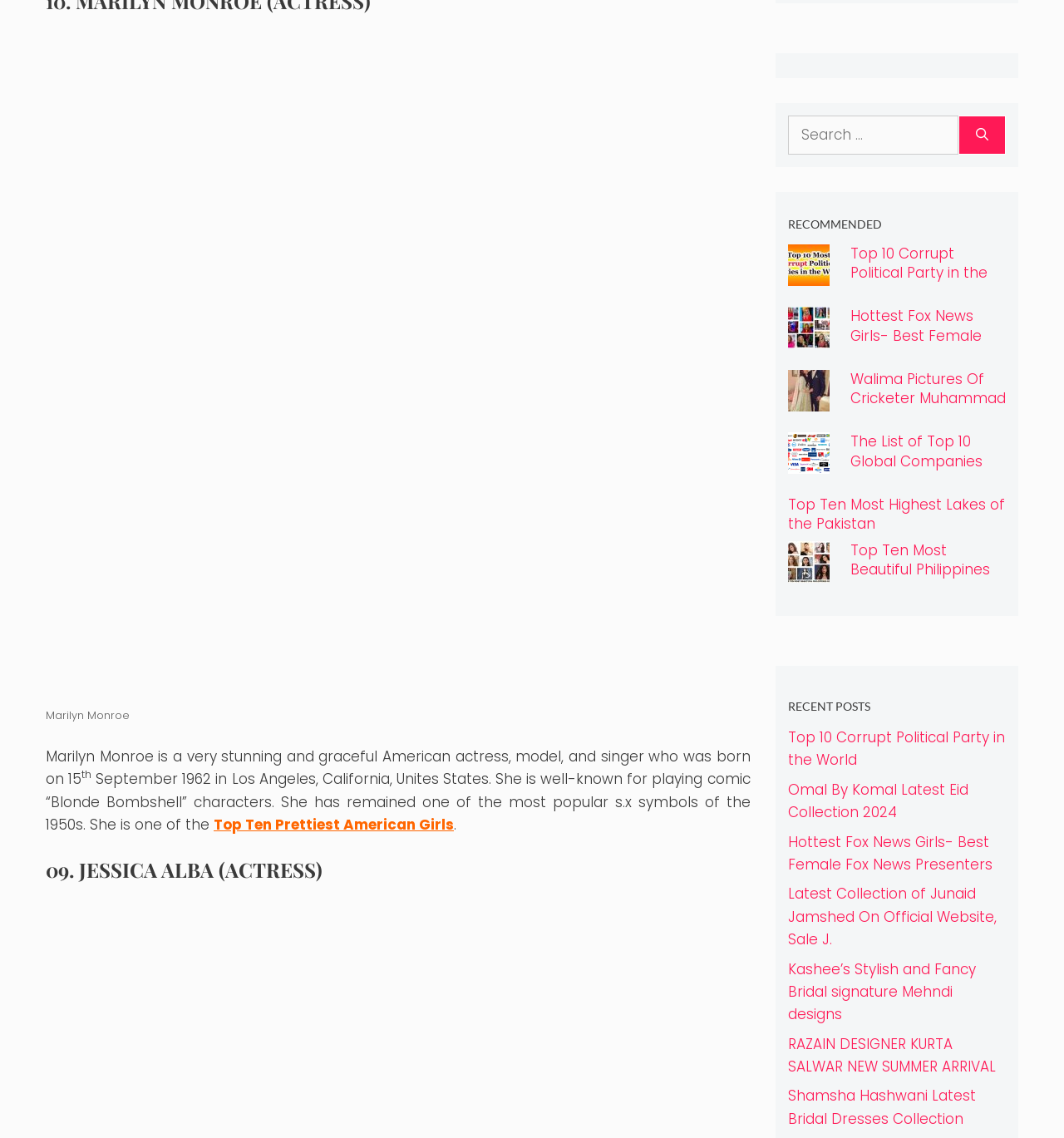Give the bounding box coordinates for the element described as: "parent_node: Search for: aria-label="Search"".

[0.901, 0.101, 0.945, 0.136]